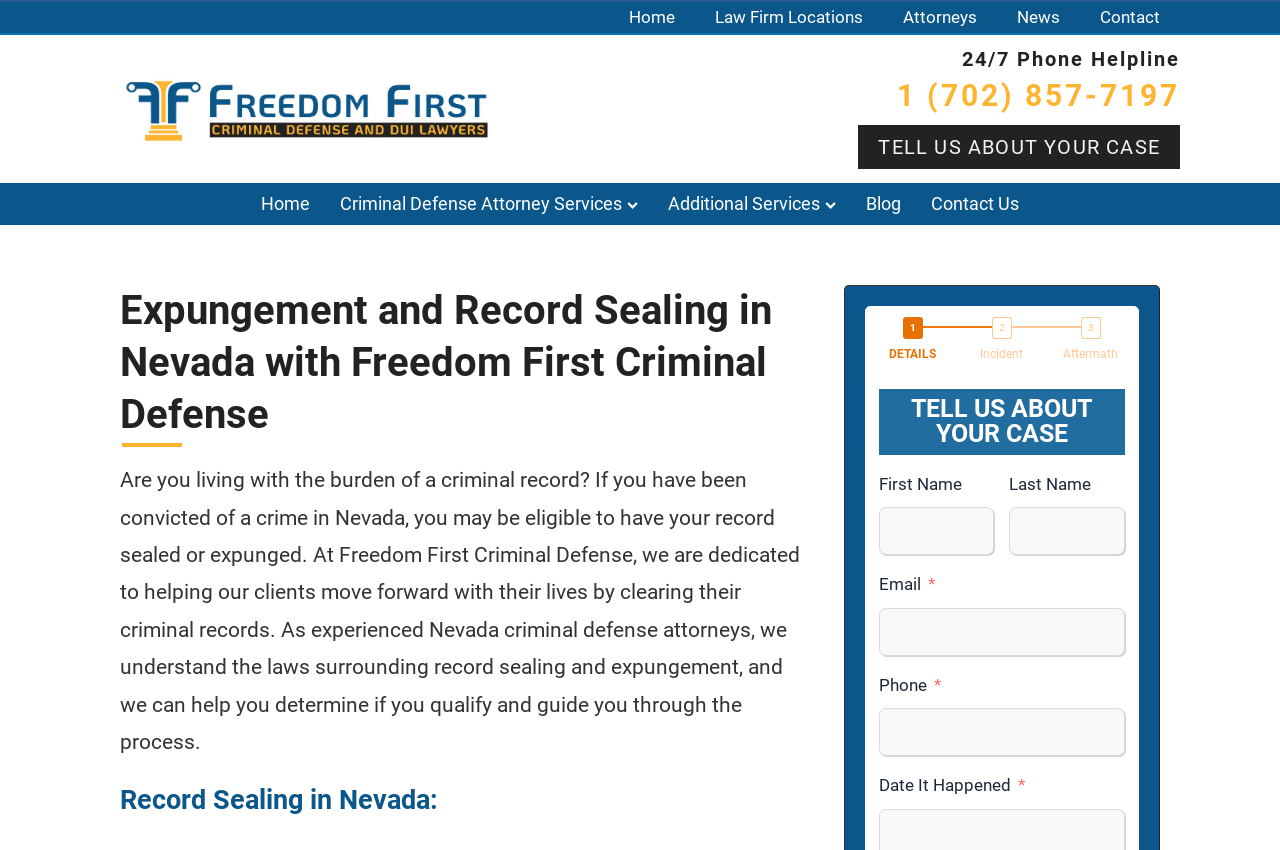Determine the coordinates of the bounding box for the clickable area needed to execute this instruction: "Click the 'Home' link at the top".

[0.476, 0.003, 0.543, 0.039]